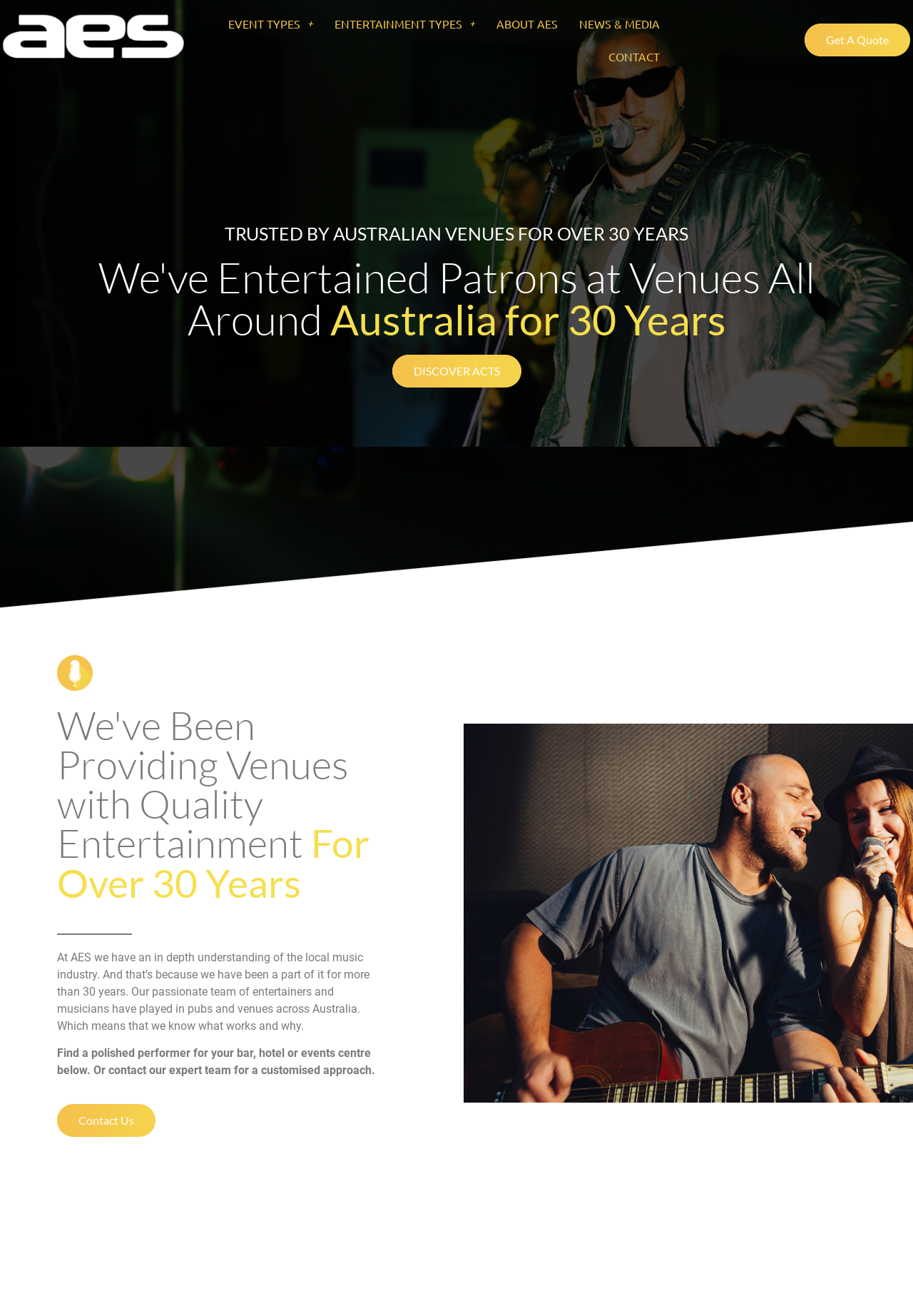Please specify the bounding box coordinates in the format (top-left x, top-left y, bottom-right x, bottom-right y), with all values as floating point numbers between 0 and 1. Identify the bounding box of the UI element described by: Get A Quote

[0.881, 0.018, 0.997, 0.043]